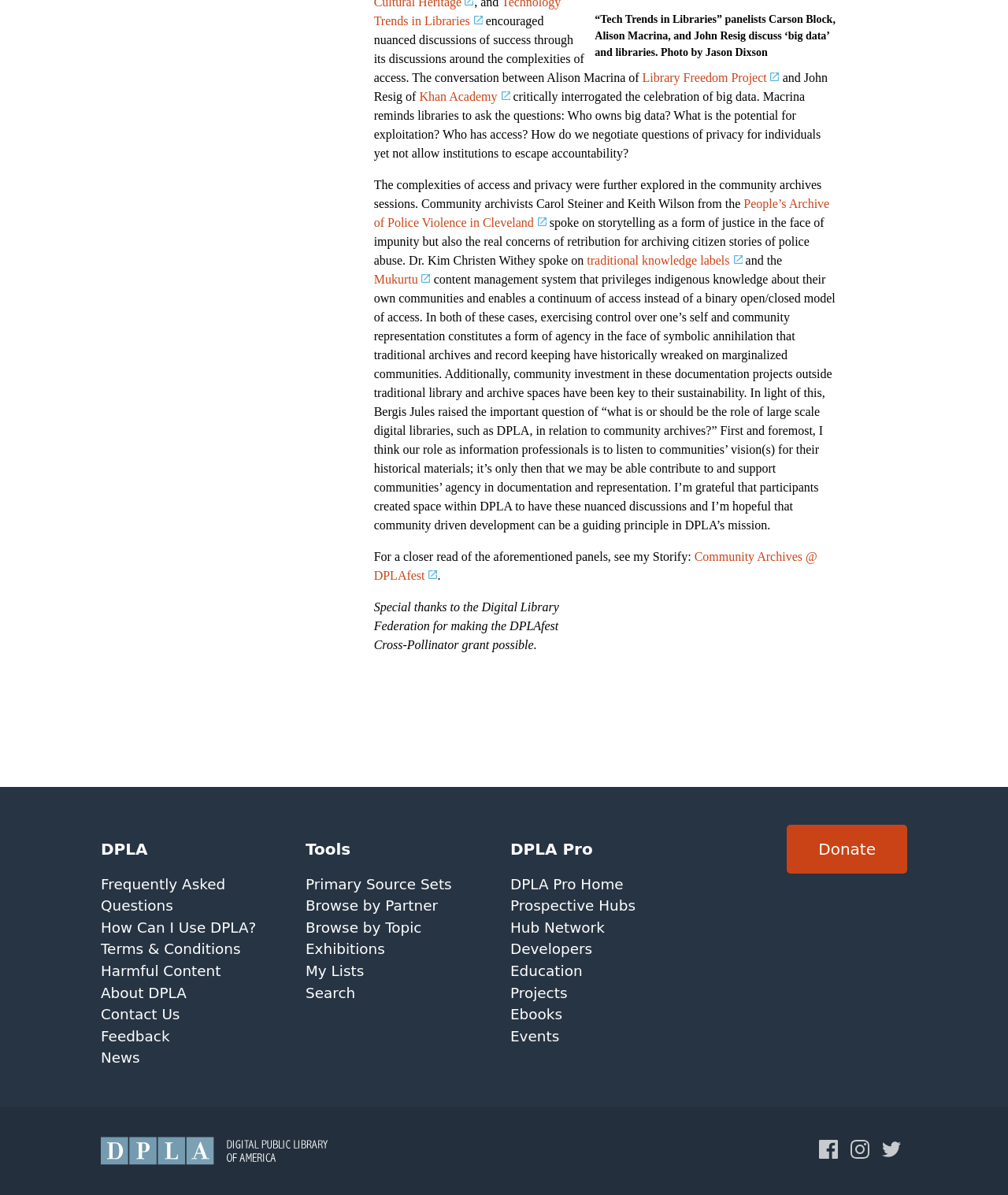Please determine the bounding box coordinates for the UI element described here. Use the format (top-left x, top-left y, bottom-right x, bottom-right y) with values bounded between 0 and 1: Community Archives @ DPLAfest

[0.371, 0.46, 0.811, 0.487]